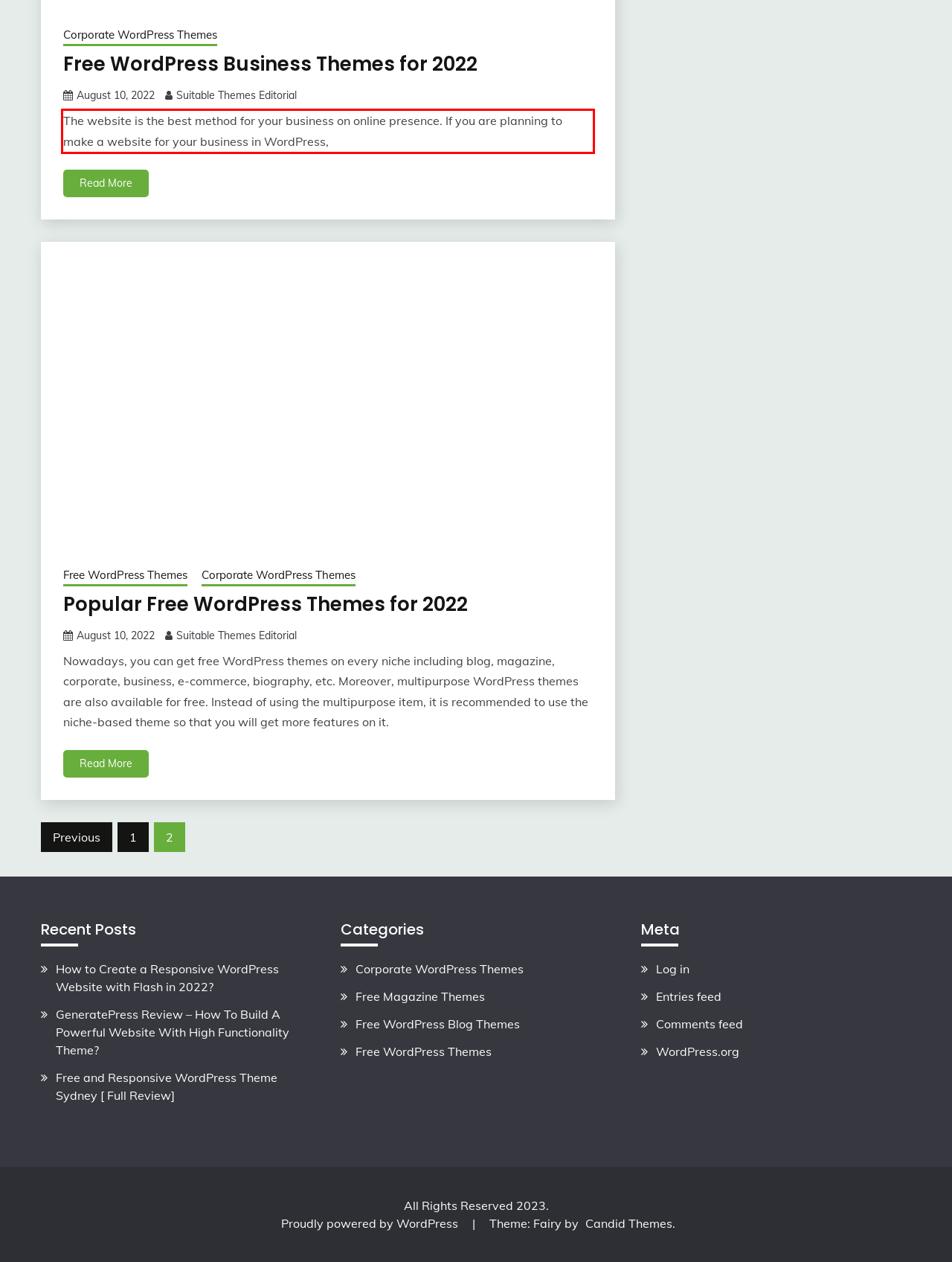You have a screenshot with a red rectangle around a UI element. Recognize and extract the text within this red bounding box using OCR.

The website is the best method for your business on online presence. If you are planning to make a website for your business in WordPress,